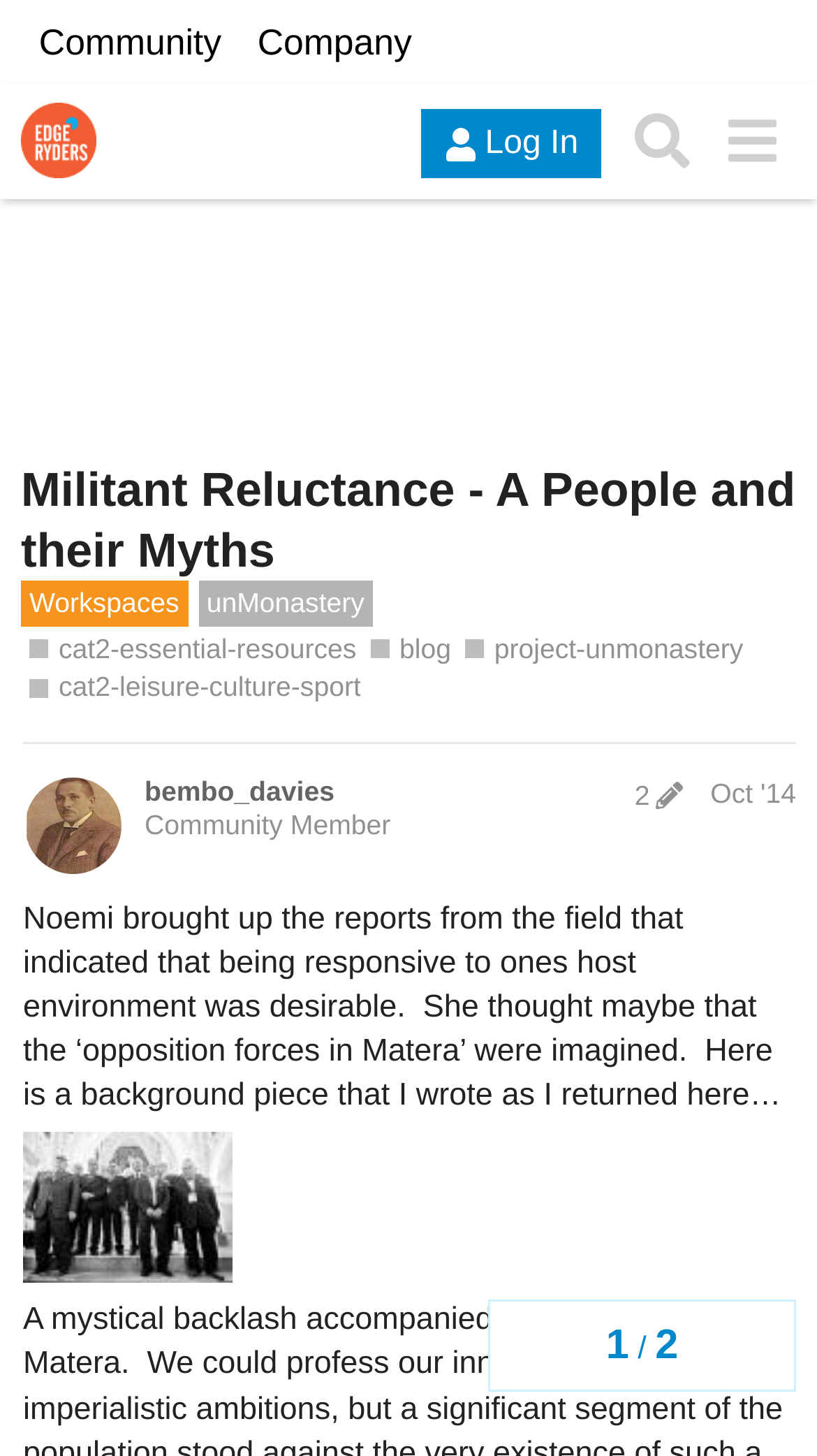Create a detailed summary of all the visual and textual information on the webpage.

The webpage appears to be a community forum or workspace, with a focus on social innovation and collaboration. At the top of the page, there are three horizontal sections: a navigation menu on the left, a header section in the middle, and a login and search section on the right. The navigation menu has two options, "Community" and "Company", while the header section features a logo and a link to "Edgeryders". The login and search section has two buttons, "Log In" and "Search", as well as a menu button.

Below the top section, there is a large heading that reads "Militant Reluctance - A People and their Myths", which is also a link. This is followed by two links, "Workspaces" and "unMonastery", which have descriptive text when hovered over. The "Workspaces" link describes a space for organizing activities, events, and projects, while the "unMonastery" link describes a radical response to bridging the gap between making money and making sense.

On the right side of the page, there is a list of tags, including "cat2-essential-resources", "blog", "project-unmonastery", and "cat2-leisure-culture-sport". Below the tags, there is a navigation section labeled "topic progress", which features a series of headings and links.

The main content of the page appears to be a discussion thread, with a post from "bembo_davies" that includes a link to their profile and a button to view post edit history. The post itself describes a report from the field and a background piece written by the author. There is also an image below the post, although its content is not described.

Overall, the webpage appears to be a space for community members to discuss and share ideas related to social innovation and collaboration, with a focus on workspaces, projects, and community initiatives.